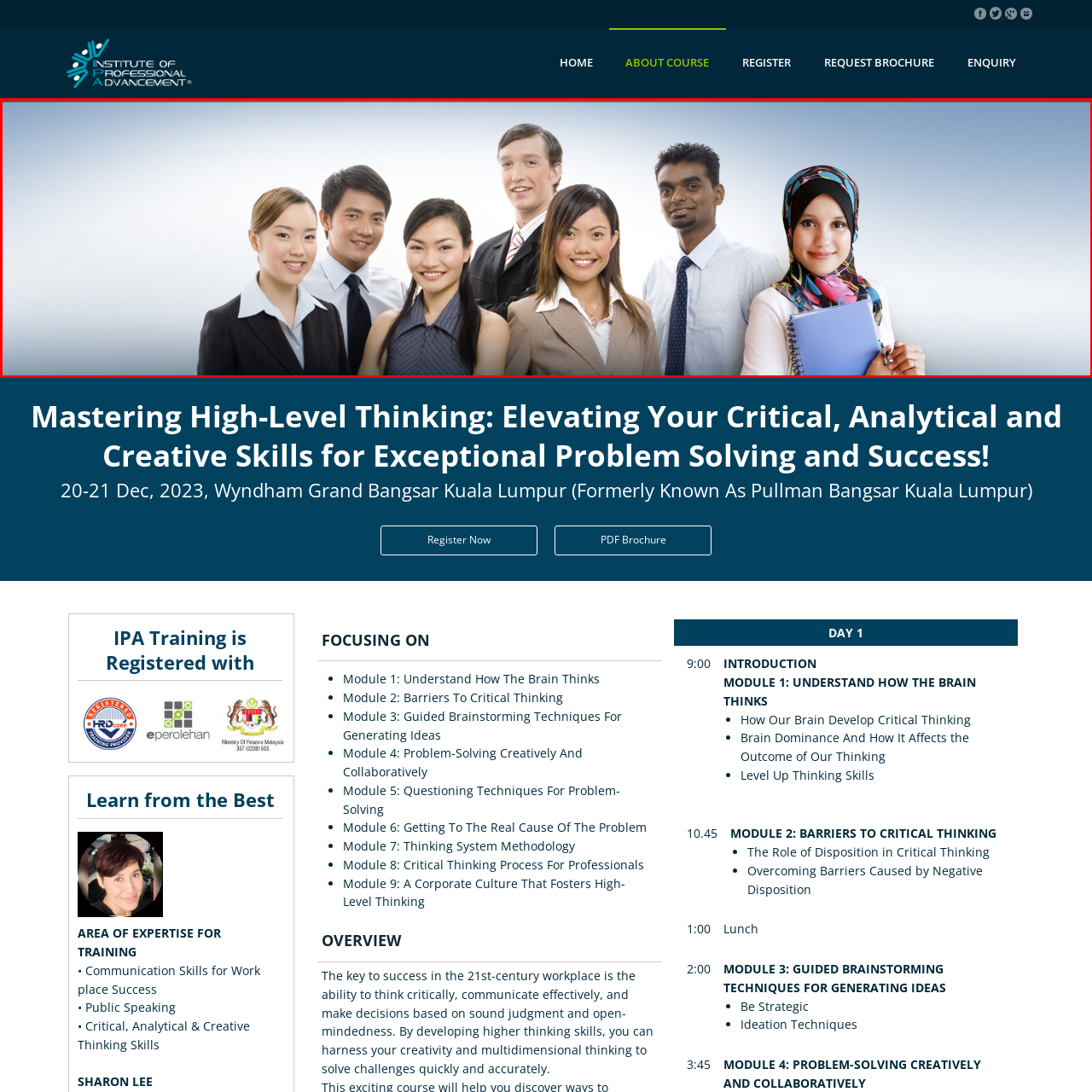View the portion of the image within the red bounding box and answer this question using a single word or phrase:
What is the dominant color of the background?

Soft blue